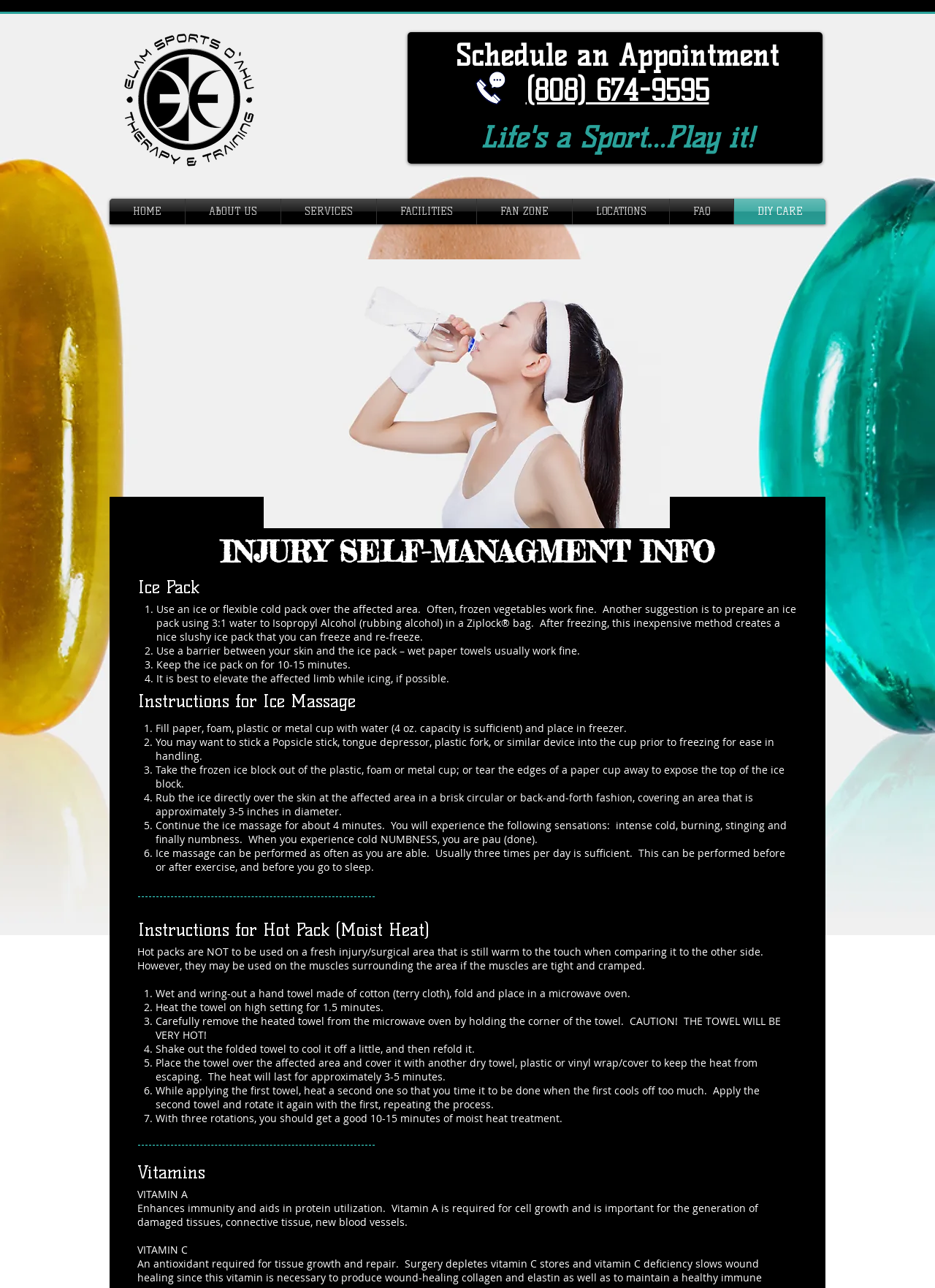Can you find and generate the webpage's heading?

Schedule an Appointment